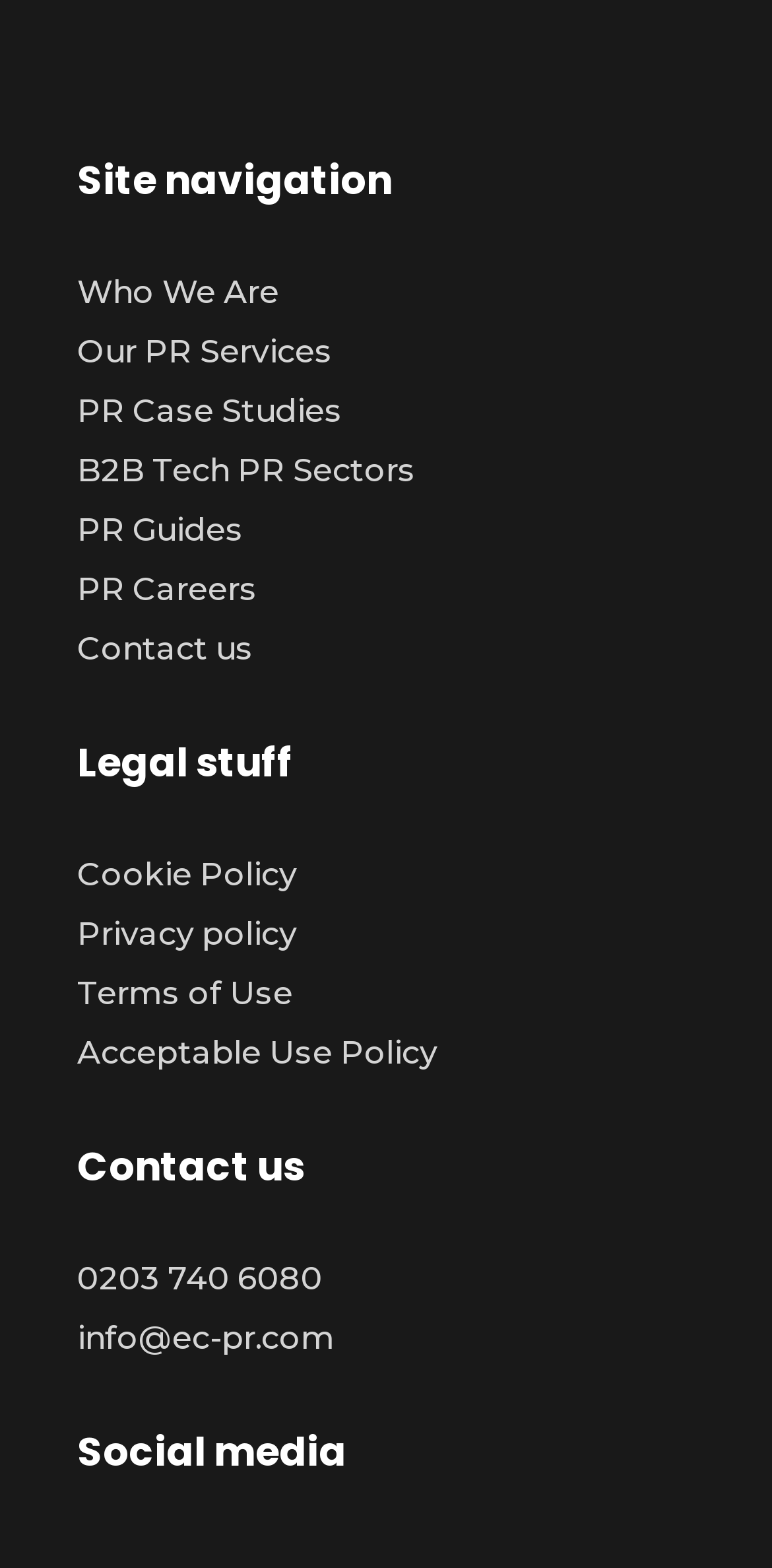Based on the element description, predict the bounding box coordinates (top-left x, top-left y, bottom-right x, bottom-right y) for the UI element in the screenshot: info@ec-pr.com

[0.1, 0.845, 0.433, 0.873]